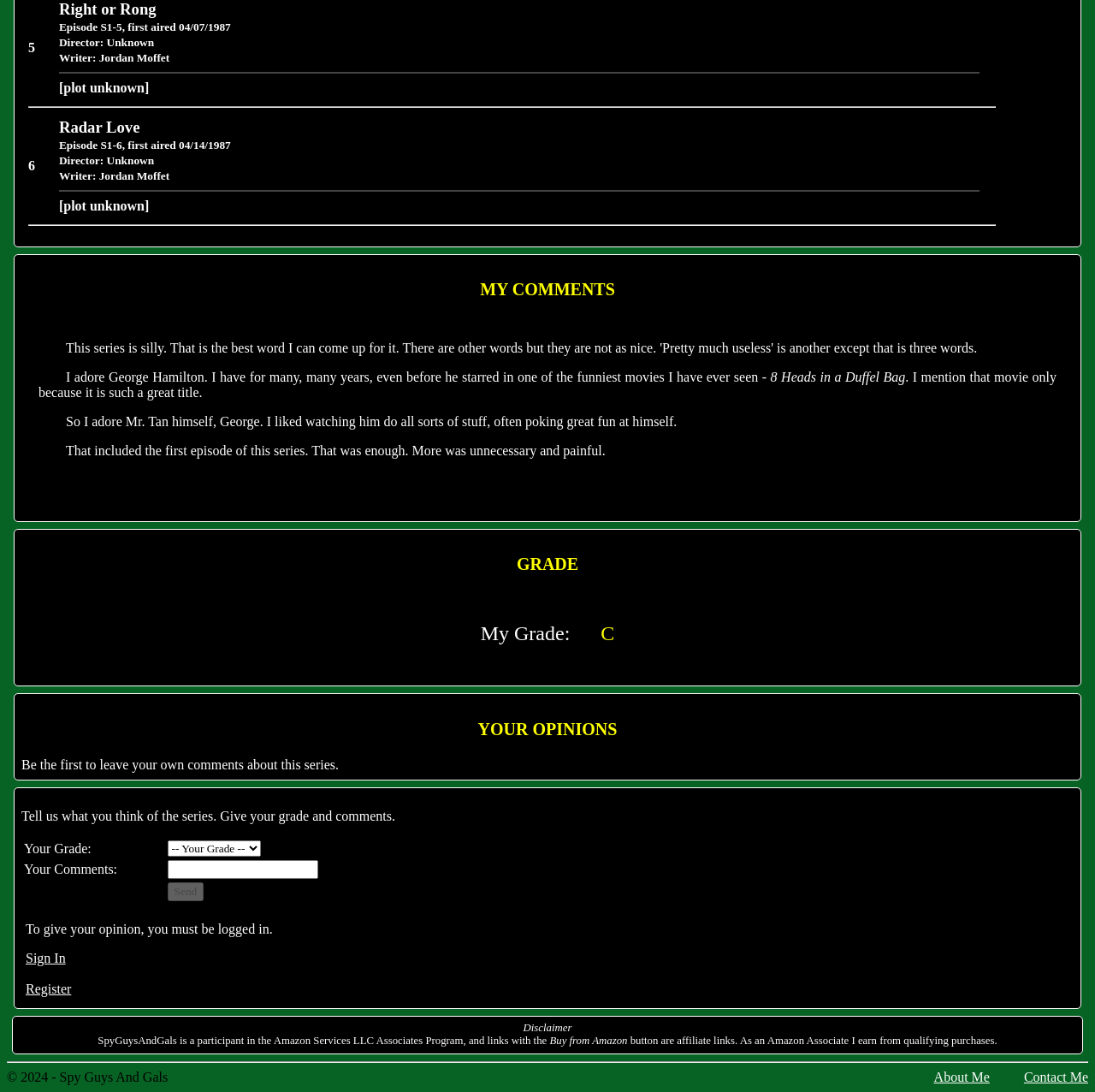What is required to give an opinion on the series?
Look at the image and answer with only one word or phrase.

To be logged in